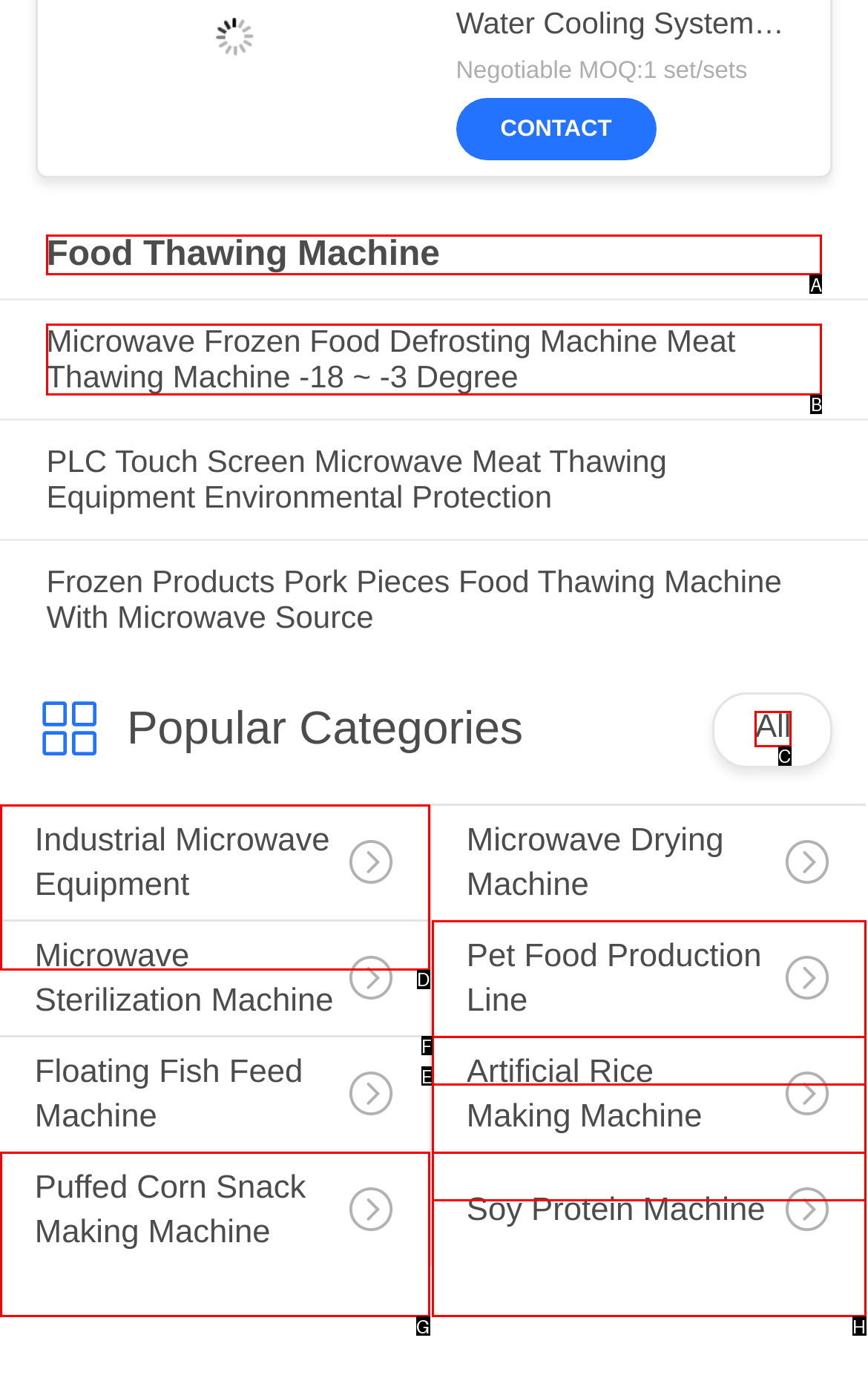Show which HTML element I need to click to perform this task: Explore Industrial Microwave Equipment Answer with the letter of the correct choice.

D